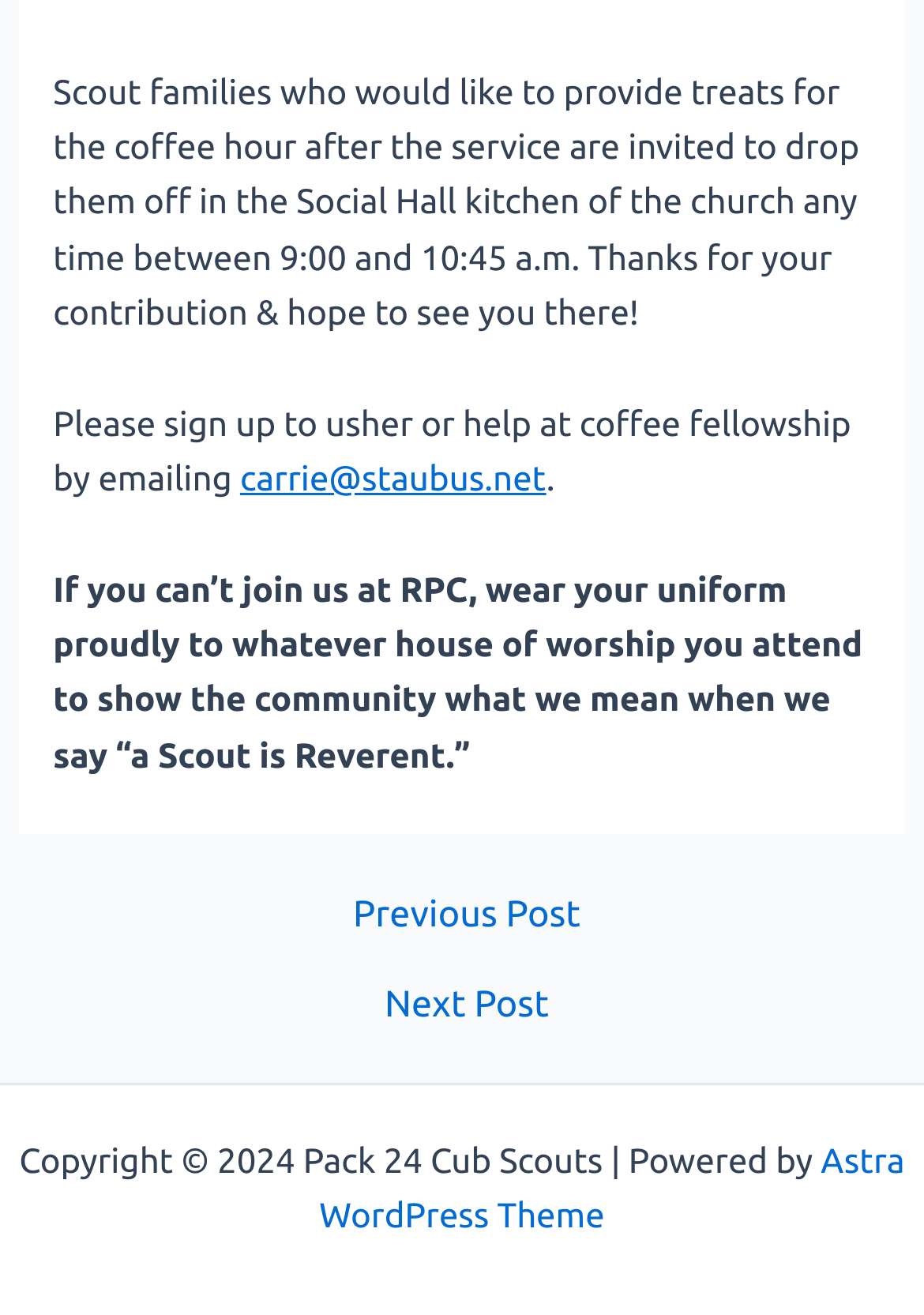Identify the bounding box of the UI component described as: "Astra WordPress Theme".

[0.346, 0.866, 0.979, 0.939]